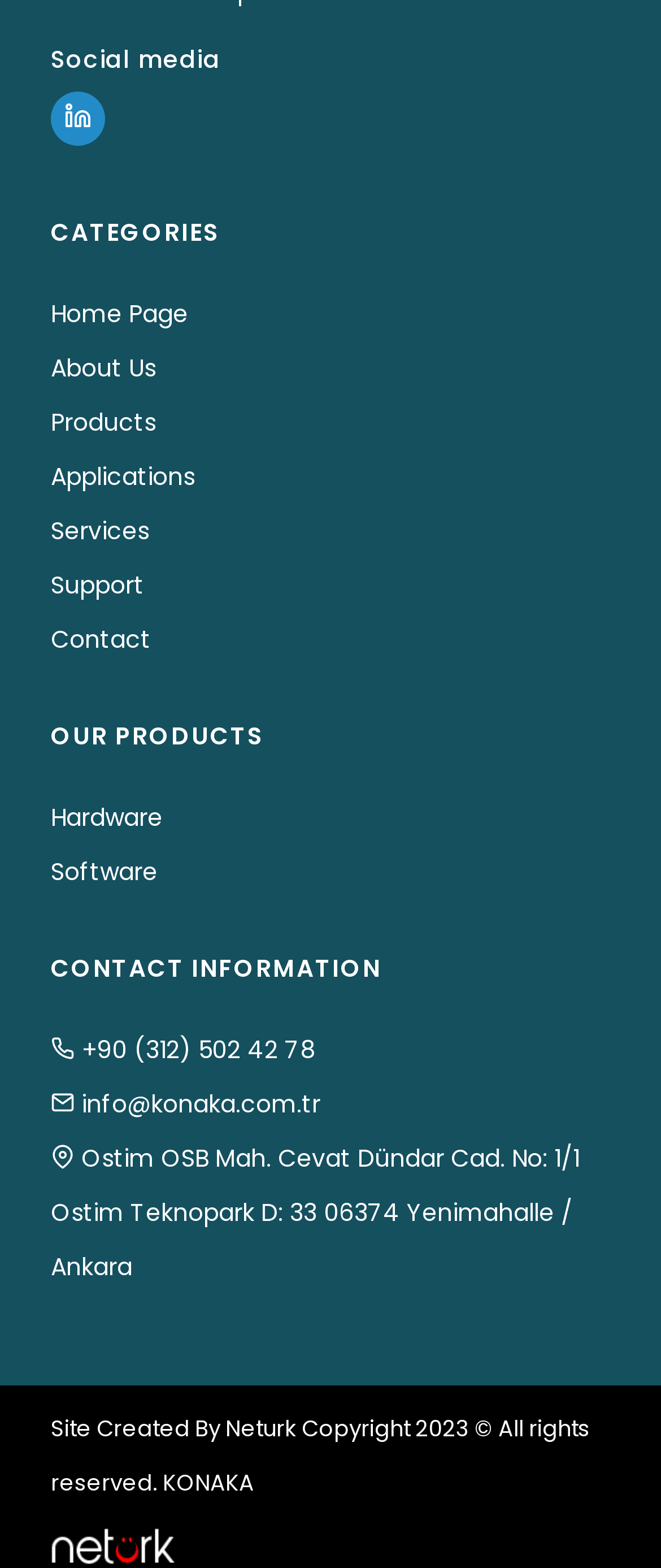From the screenshot, find the bounding box of the UI element matching this description: "+90 (312) 502 42 78". Supply the bounding box coordinates in the form [left, top, right, bottom], each a float between 0 and 1.

[0.077, 0.658, 0.477, 0.68]